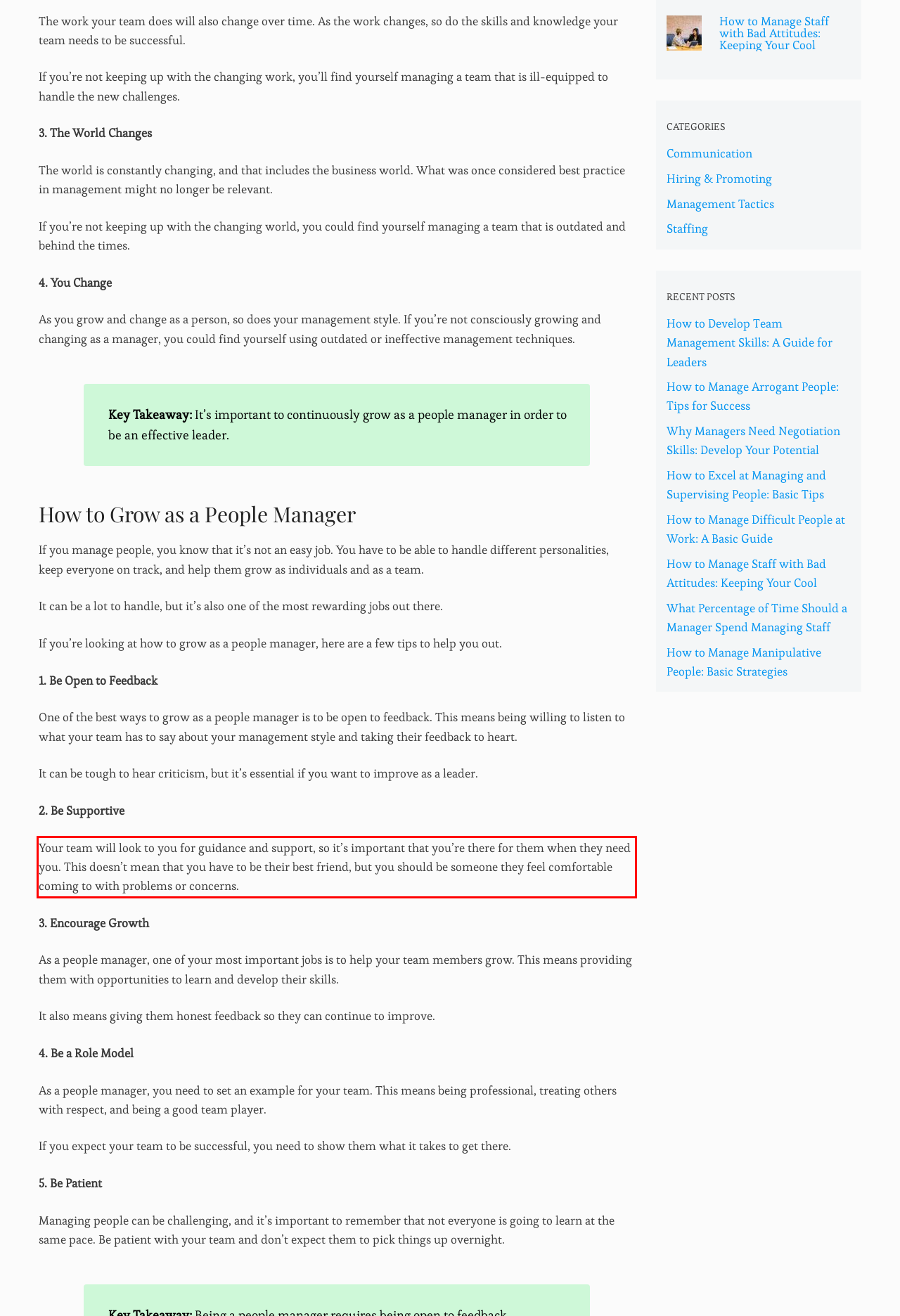Please use OCR to extract the text content from the red bounding box in the provided webpage screenshot.

Your team will look to you for guidance and support, so it’s important that you’re there for them when they need you. This doesn’t mean that you have to be their best friend, but you should be someone they feel comfortable coming to with problems or concerns.